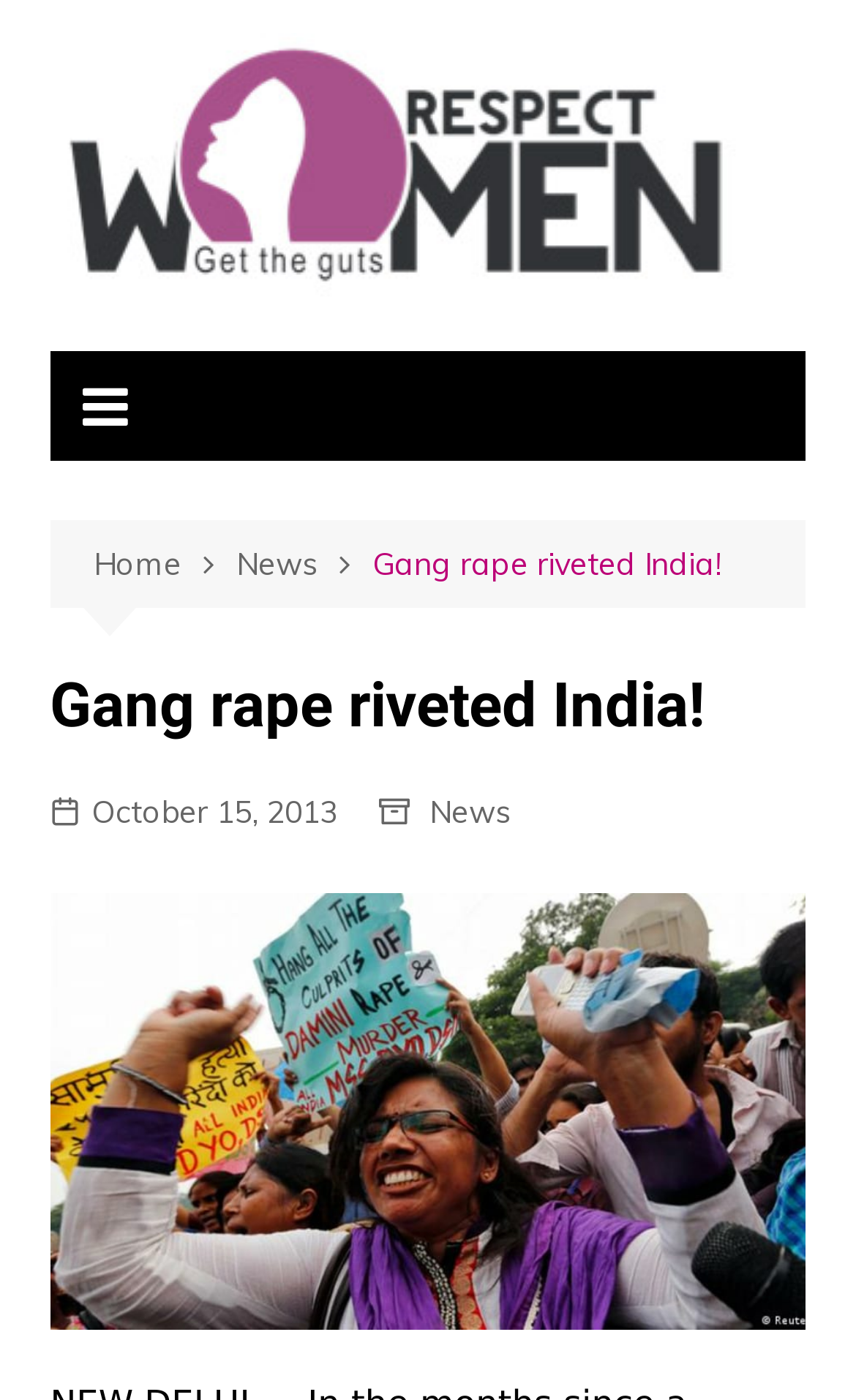Please identify the primary heading of the webpage and give its text content.

Gang rape riveted India!